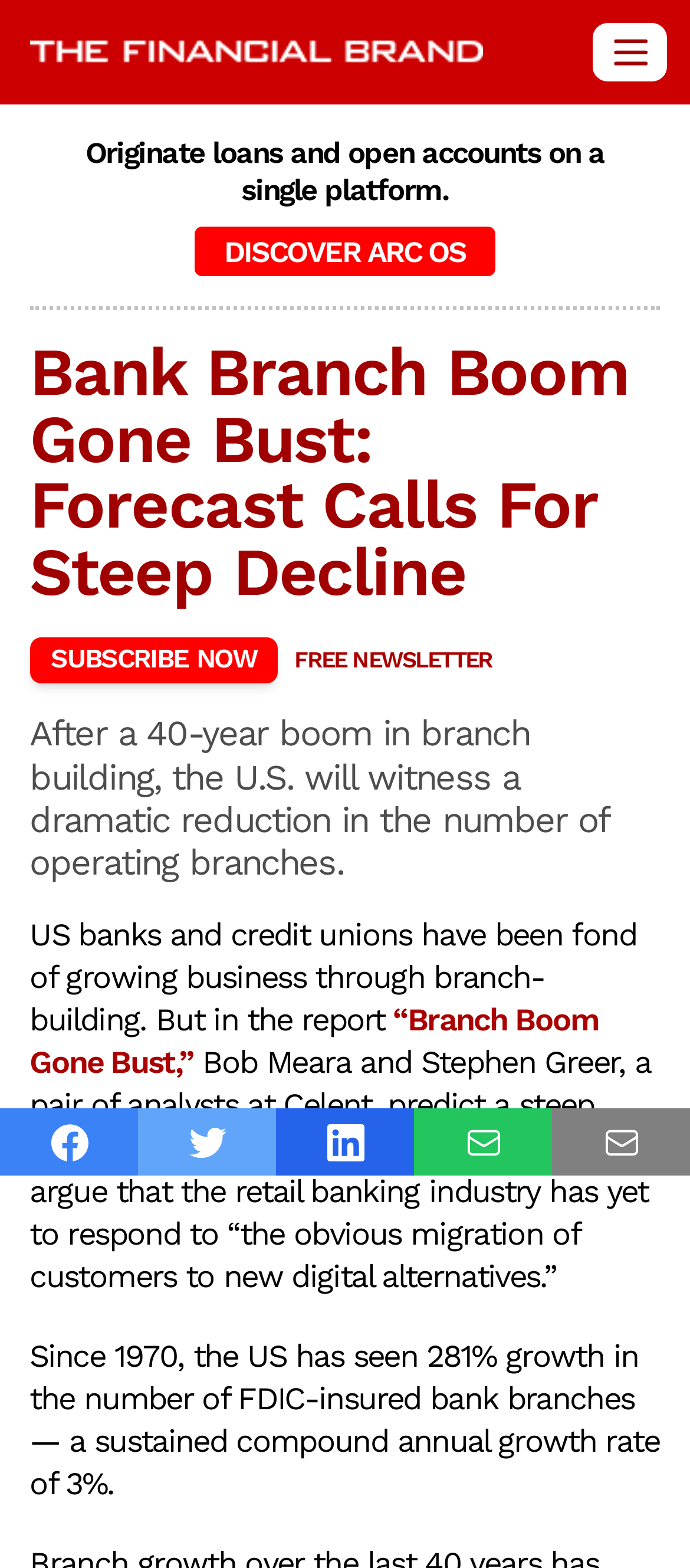What is the industry mentioned in the article?
Please use the image to provide a one-word or short phrase answer.

Retail banking